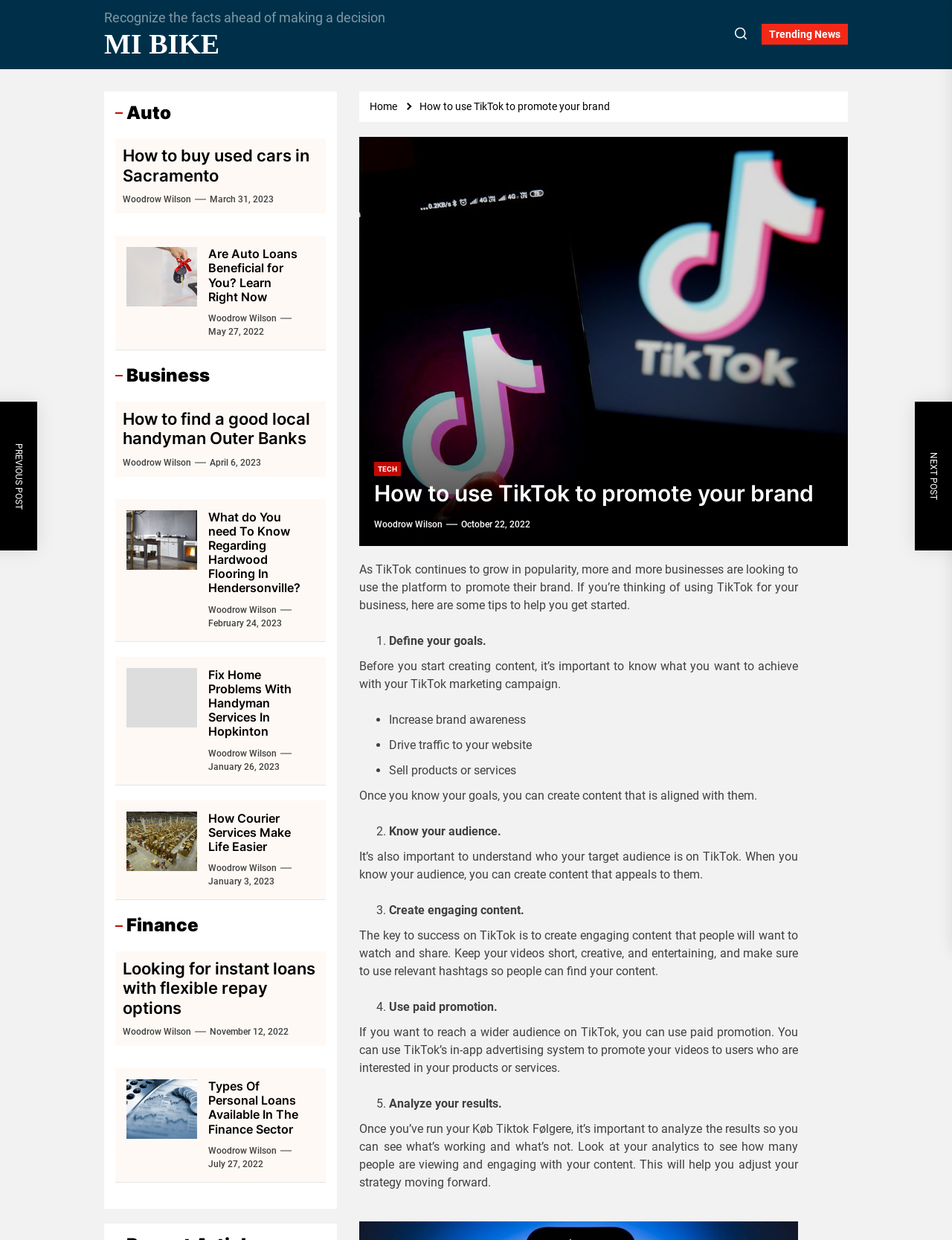Based on the element description, predict the bounding box coordinates (top-left x, top-left y, bottom-right x, bottom-right y) for the UI element in the screenshot: Auto

[0.471, 0.705, 0.5, 0.716]